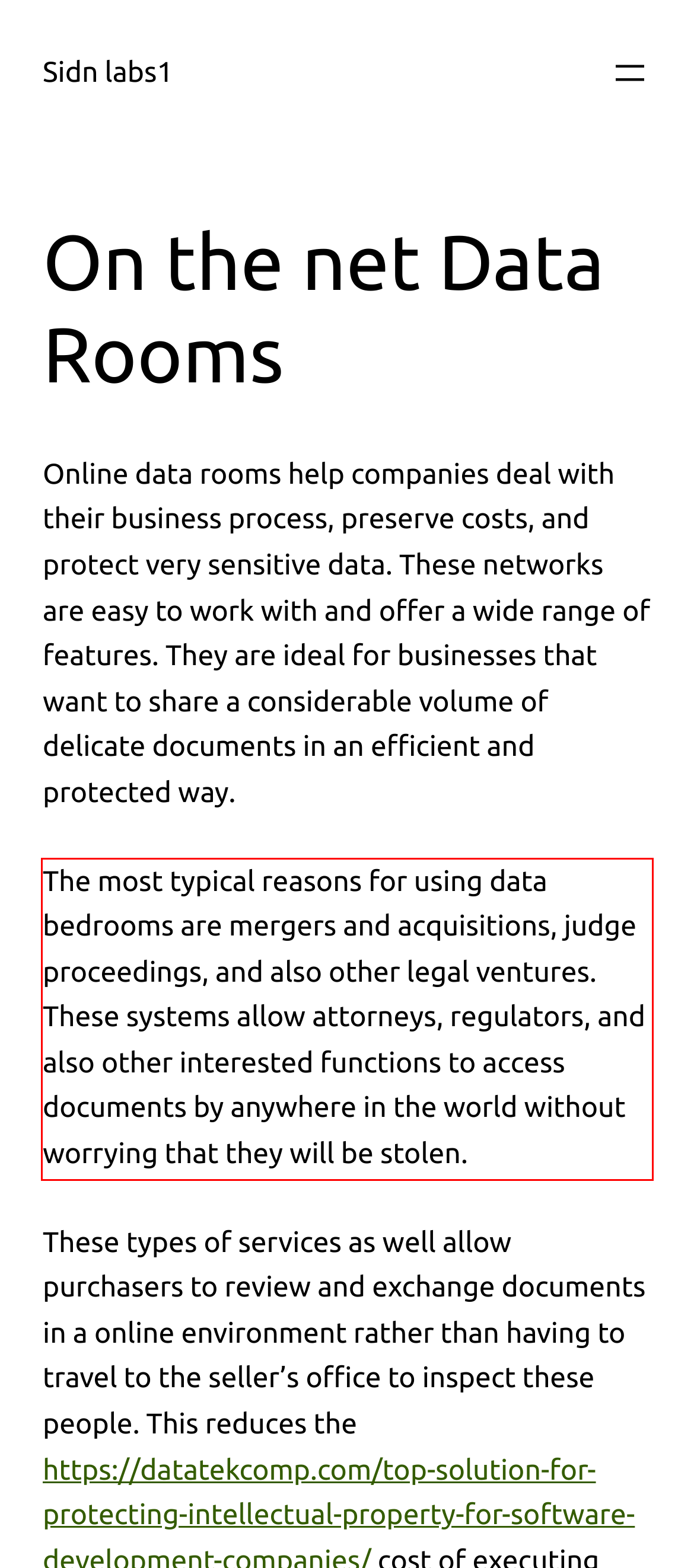Look at the provided screenshot of the webpage and perform OCR on the text within the red bounding box.

The most typical reasons for using data bedrooms are mergers and acquisitions, judge proceedings, and also other legal ventures. These systems allow attorneys, regulators, and also other interested functions to access documents by anywhere in the world without worrying that they will be stolen.